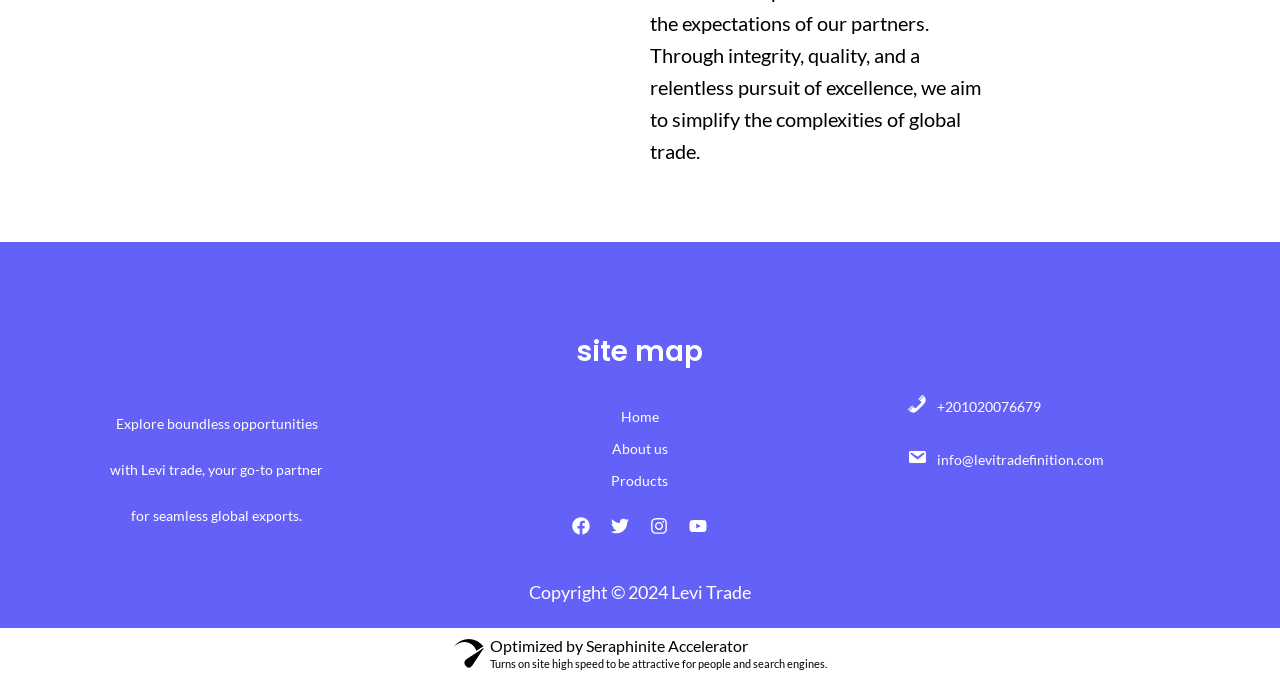What is the name of the company?
Use the information from the image to give a detailed answer to the question.

The name of the company can be inferred from the text 'with Levi trade, your go-to partner' which is a part of the StaticText element with ID 185.